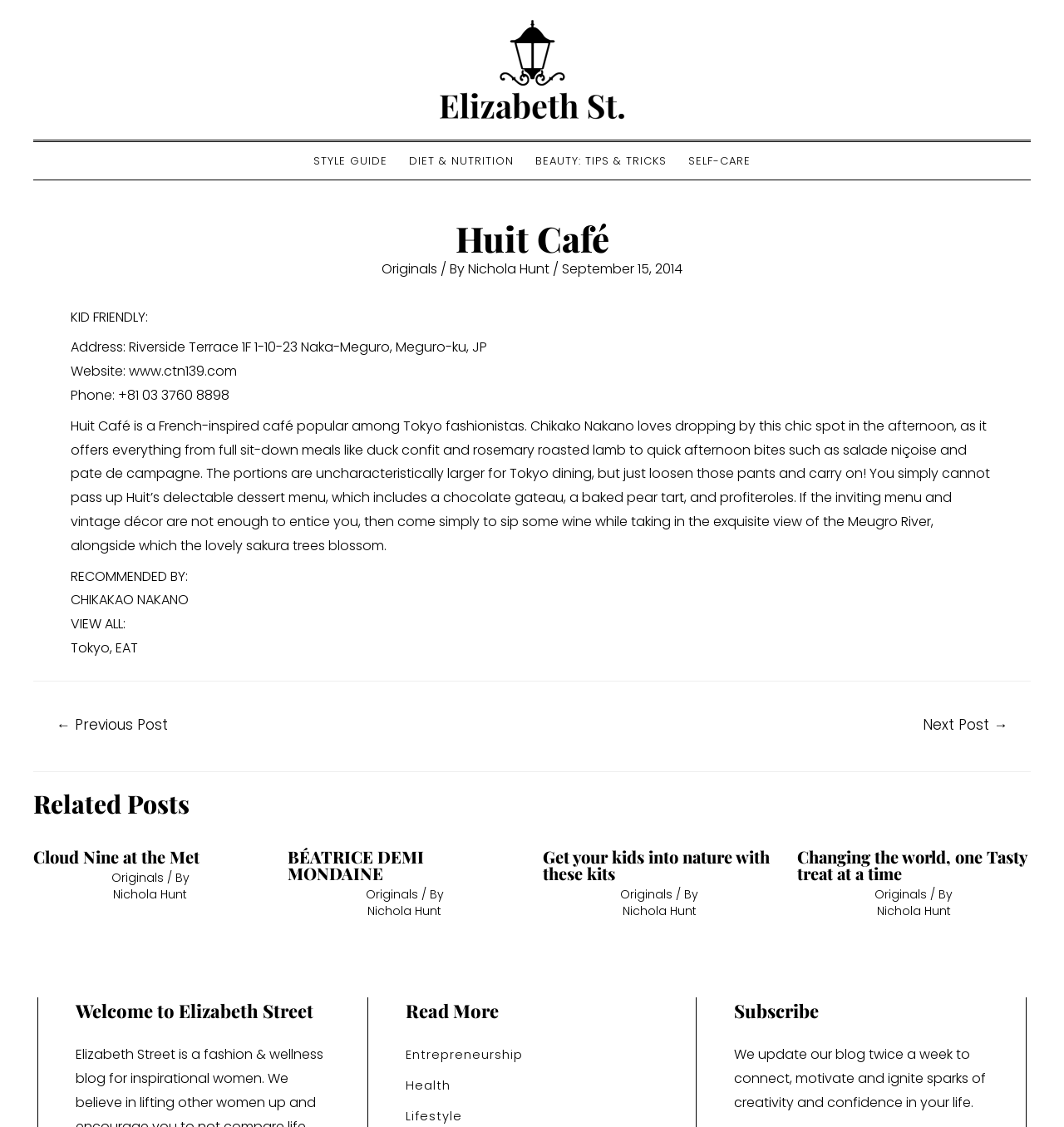What is the address of Huit Café?
Using the image as a reference, answer with just one word or a short phrase.

Riverside Terrace 1F 1-10-23 Naka-Meguro, Meguro-ku, JP